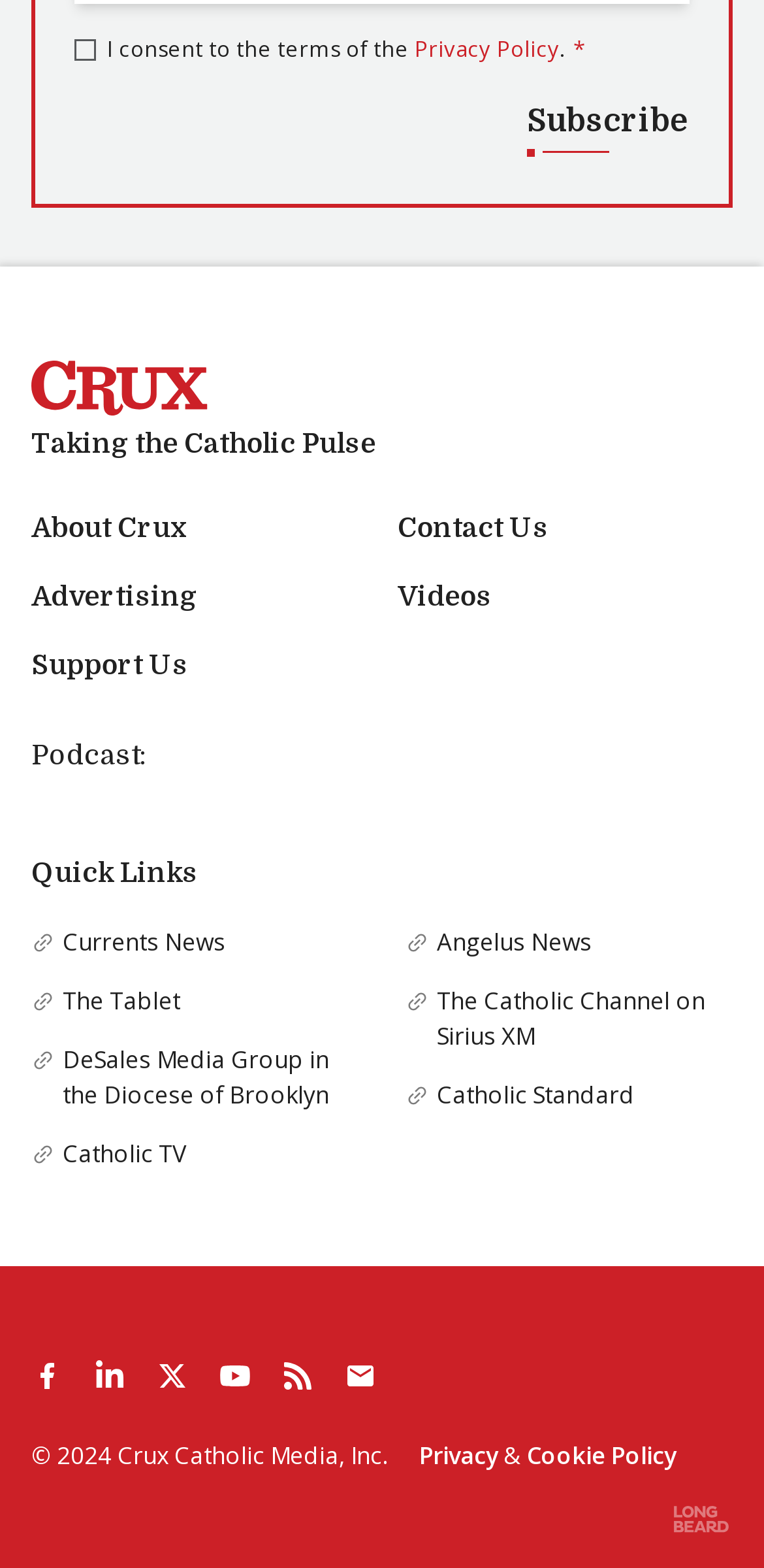Using the description "aria-label="facebook"", predict the bounding box of the relevant HTML element.

[0.021, 0.857, 0.103, 0.897]